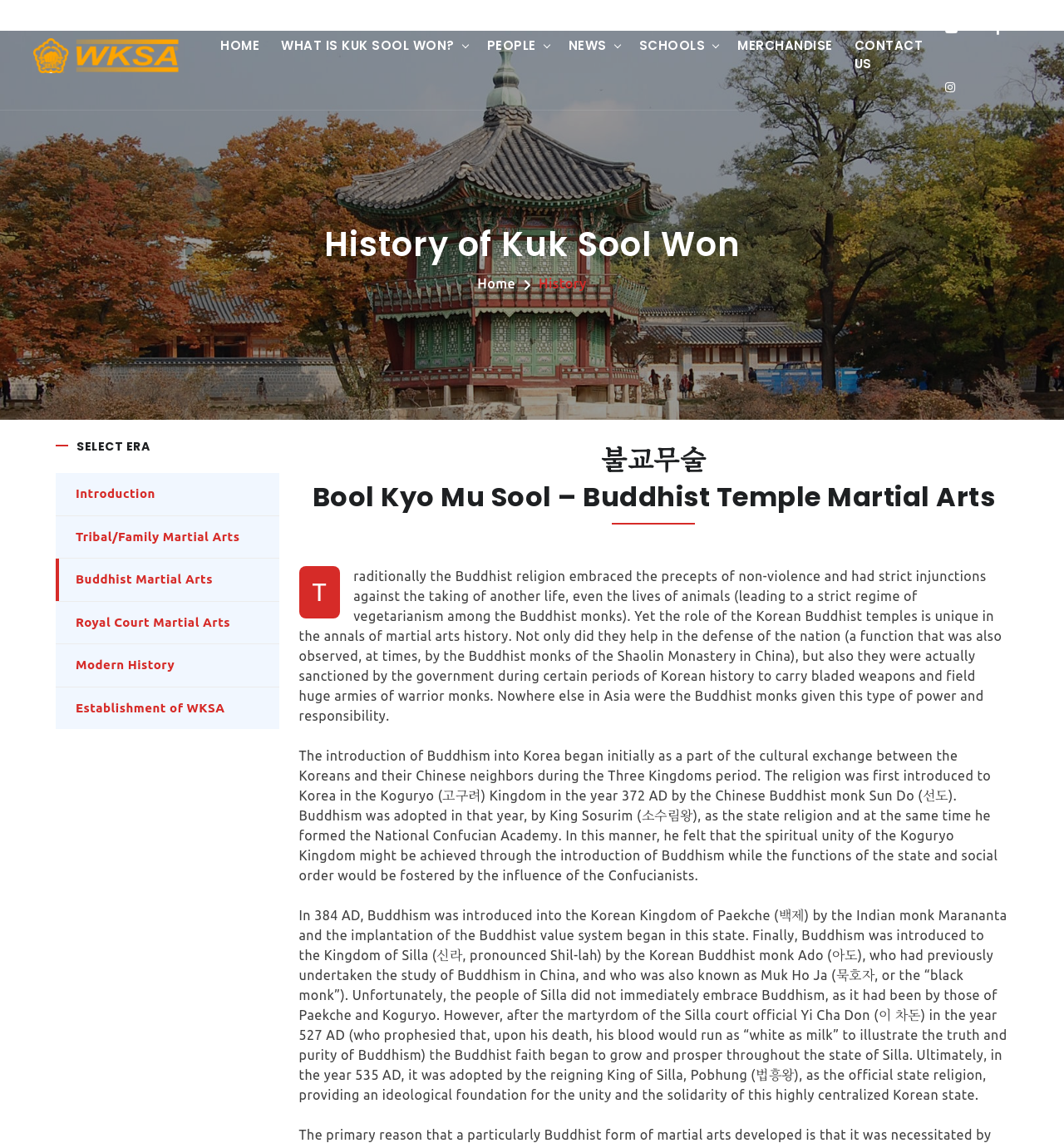Please identify the bounding box coordinates of the area I need to click to accomplish the following instruction: "Click the Buddhist Martial Arts | The World Kuk Sool Association logo".

[0.031, 0.03, 0.181, 0.067]